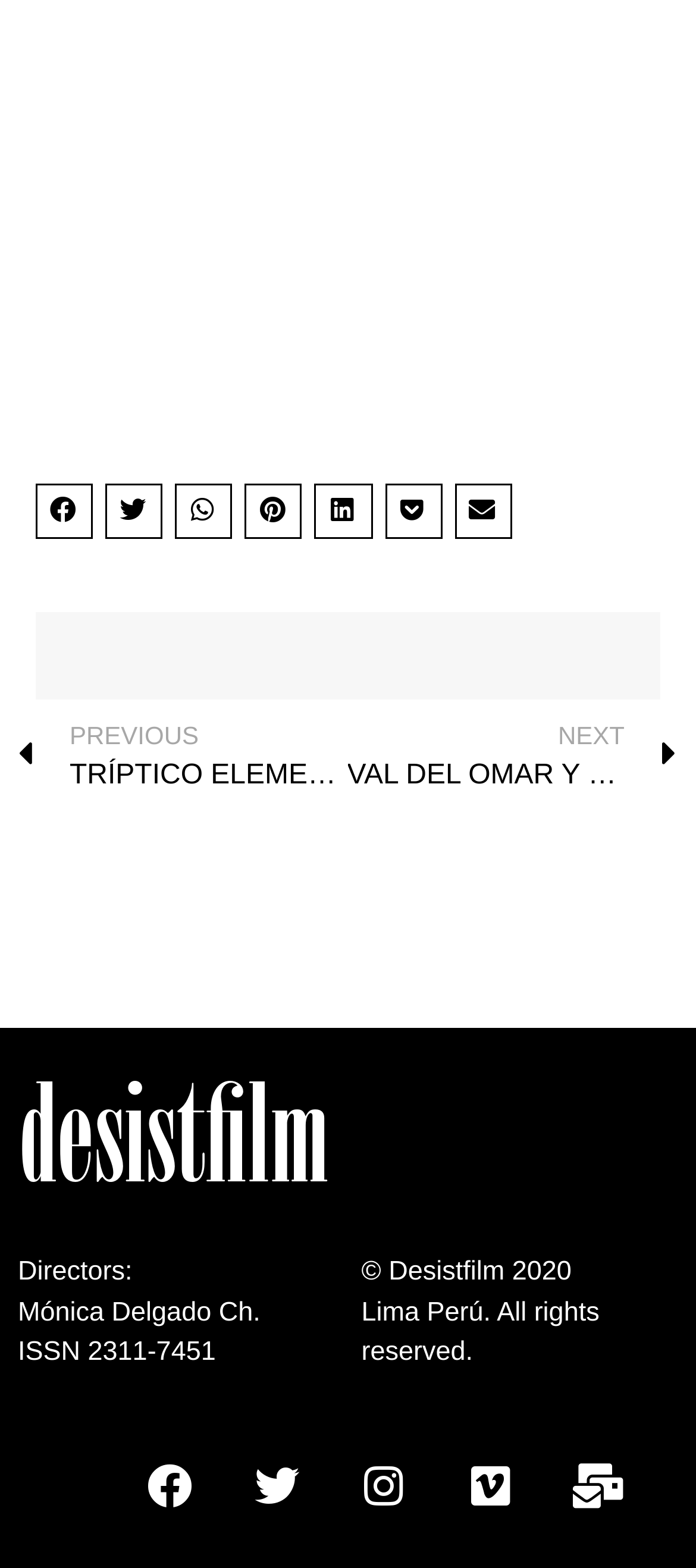Determine the bounding box coordinates of the region that needs to be clicked to achieve the task: "Visit Desistfilm homepage".

[0.026, 0.69, 0.472, 0.776]